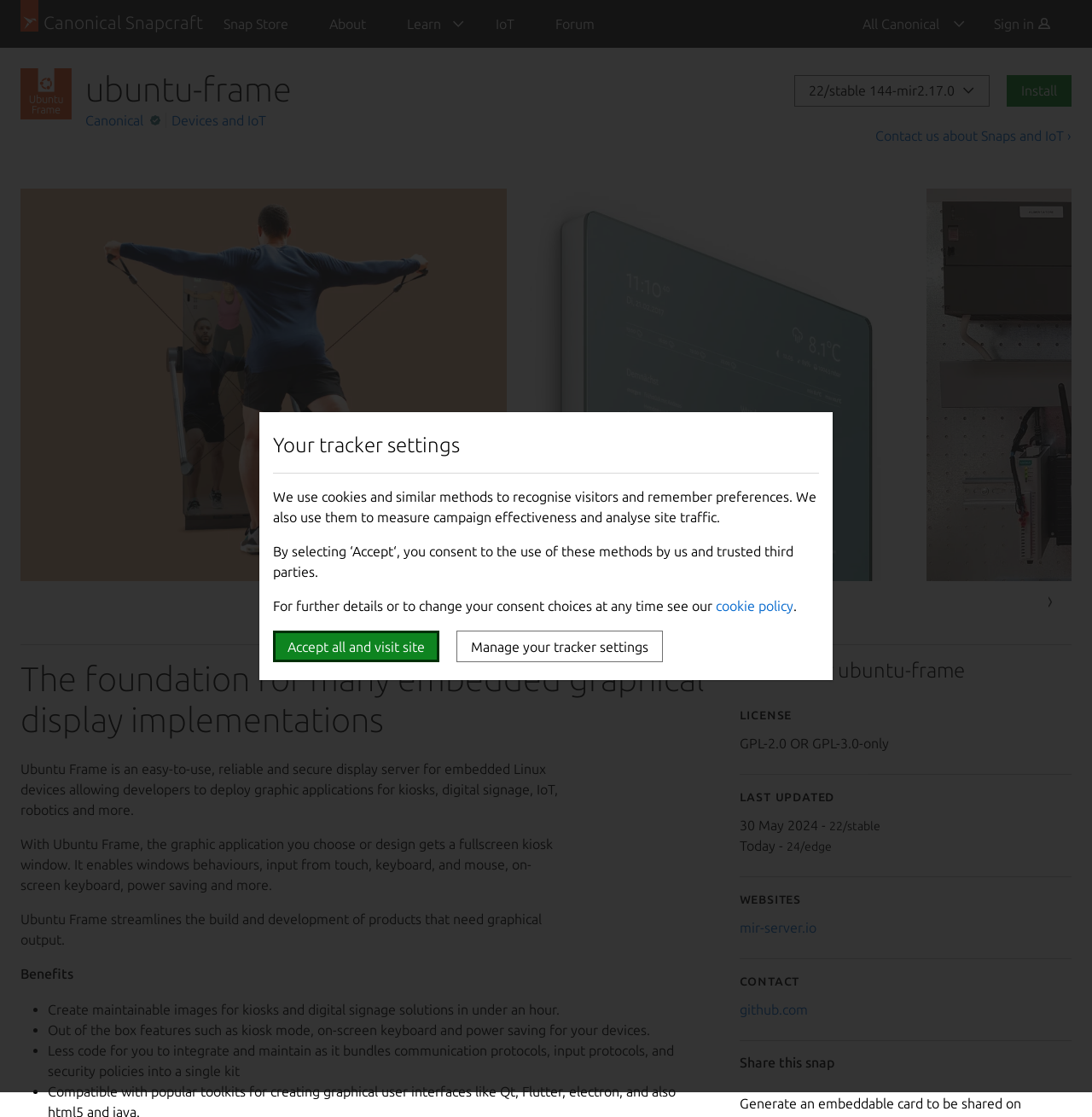Use one word or a short phrase to answer the question provided: 
What is the license of ubuntu-frame?

GPL-2.0 OR GPL-3.0-only